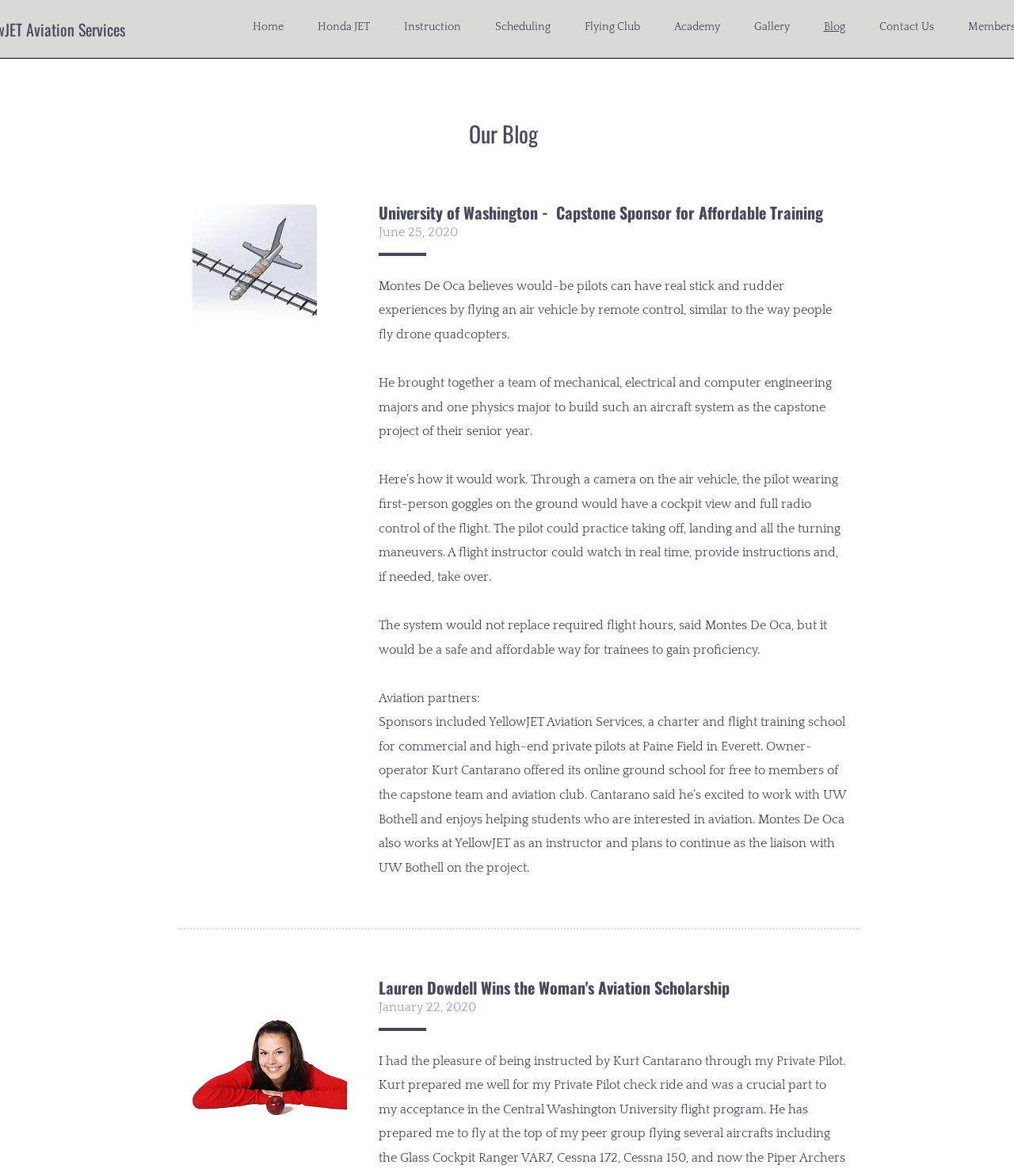Please provide a one-word or phrase answer to the question: 
What is the name of the aviation services company?

YellowJET Aviation Services